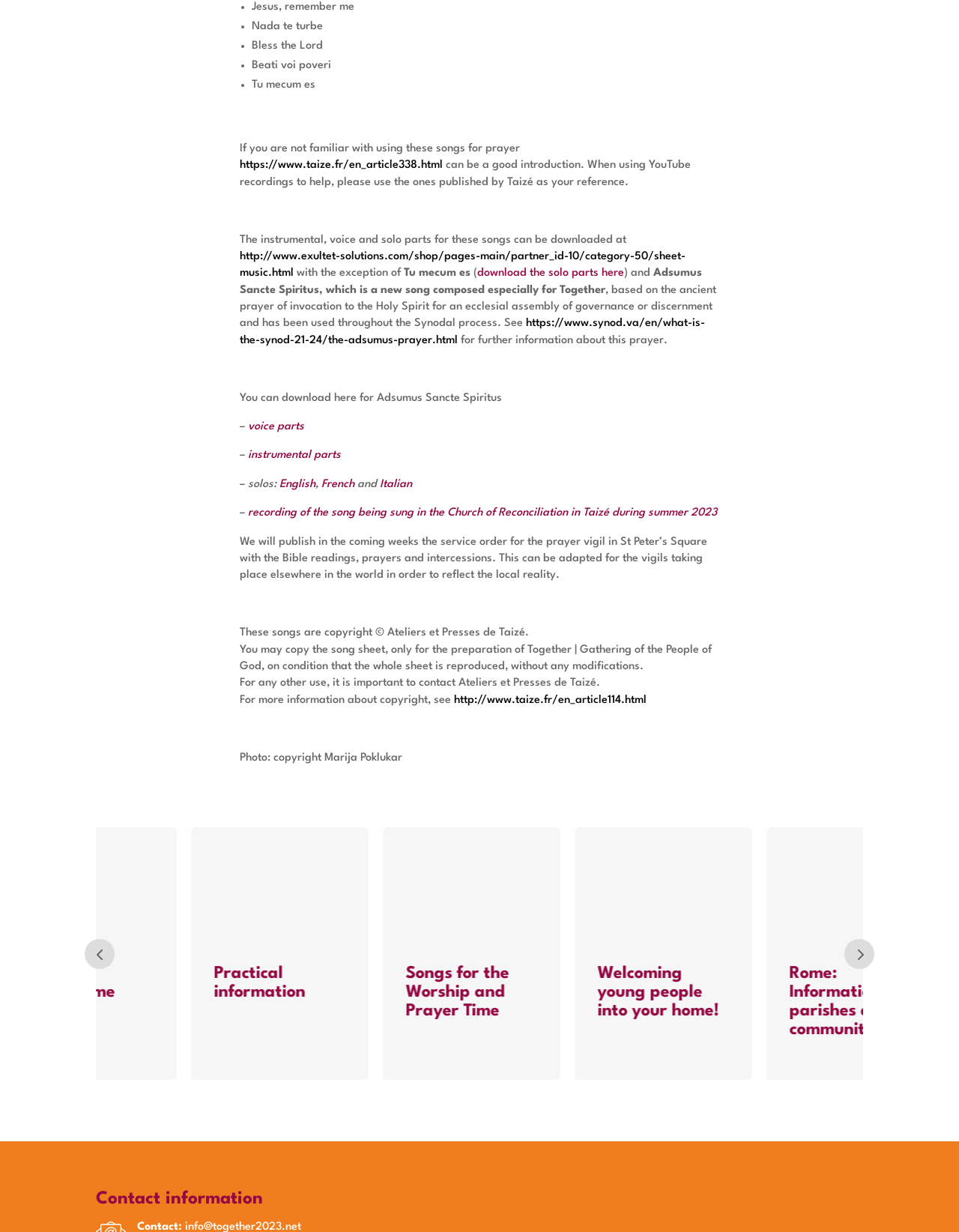Calculate the bounding box coordinates of the UI element given the description: "What is “Together”?".

[0.331, 0.784, 0.431, 0.812]